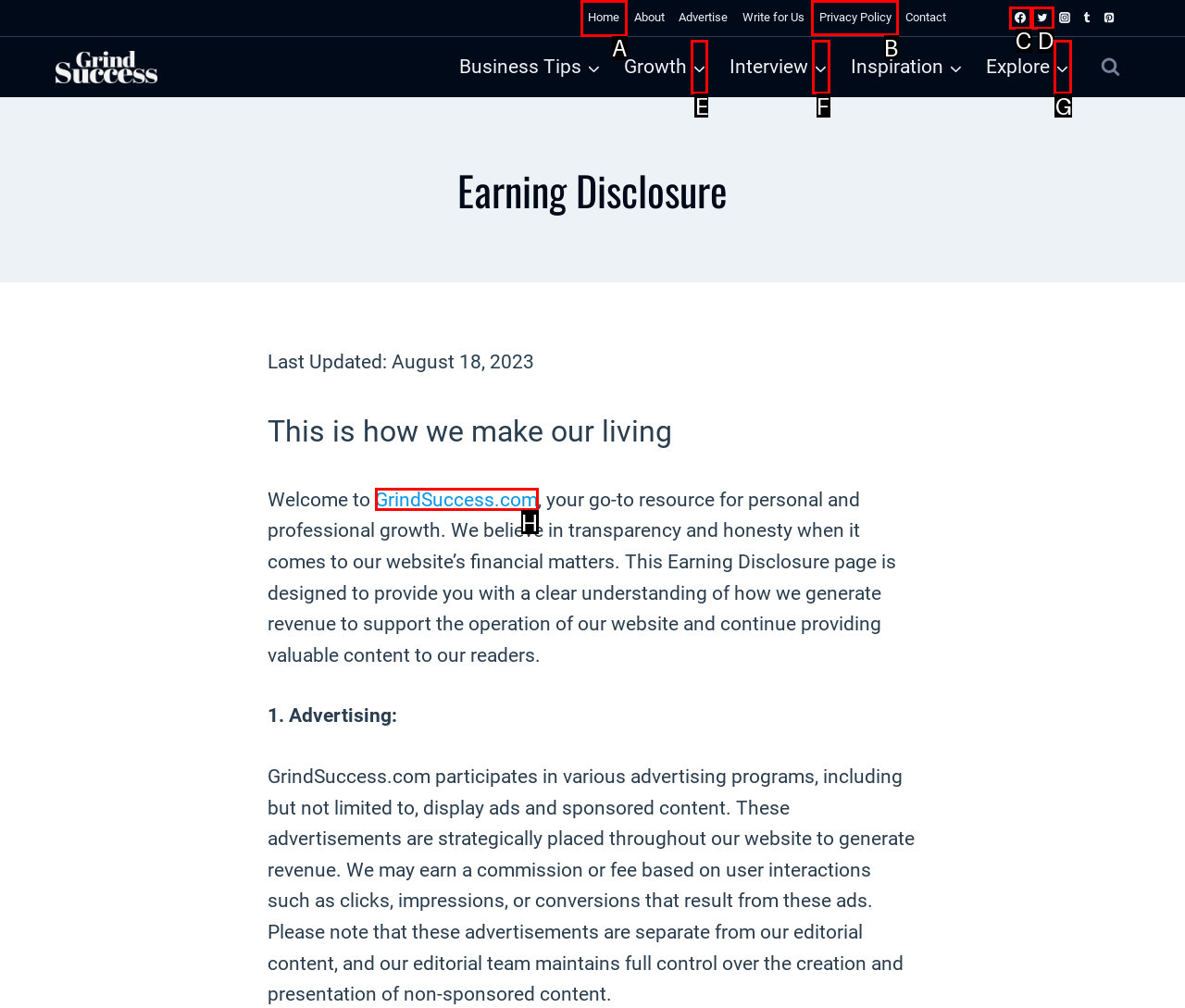Choose the correct UI element to click for this task: Visit the Authors page Answer using the letter from the given choices.

None